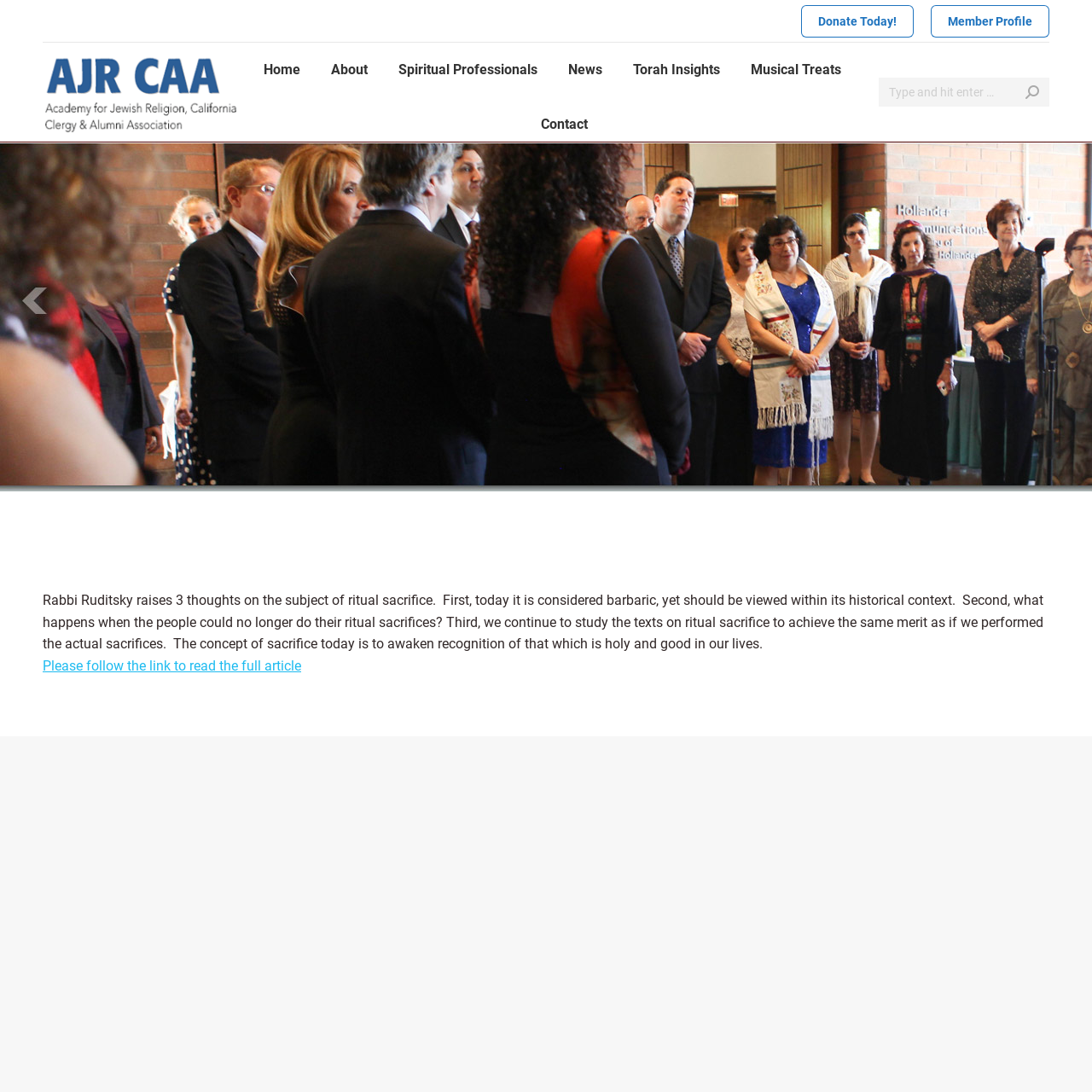Point out the bounding box coordinates of the section to click in order to follow this instruction: "Read the full article".

[0.039, 0.602, 0.276, 0.617]